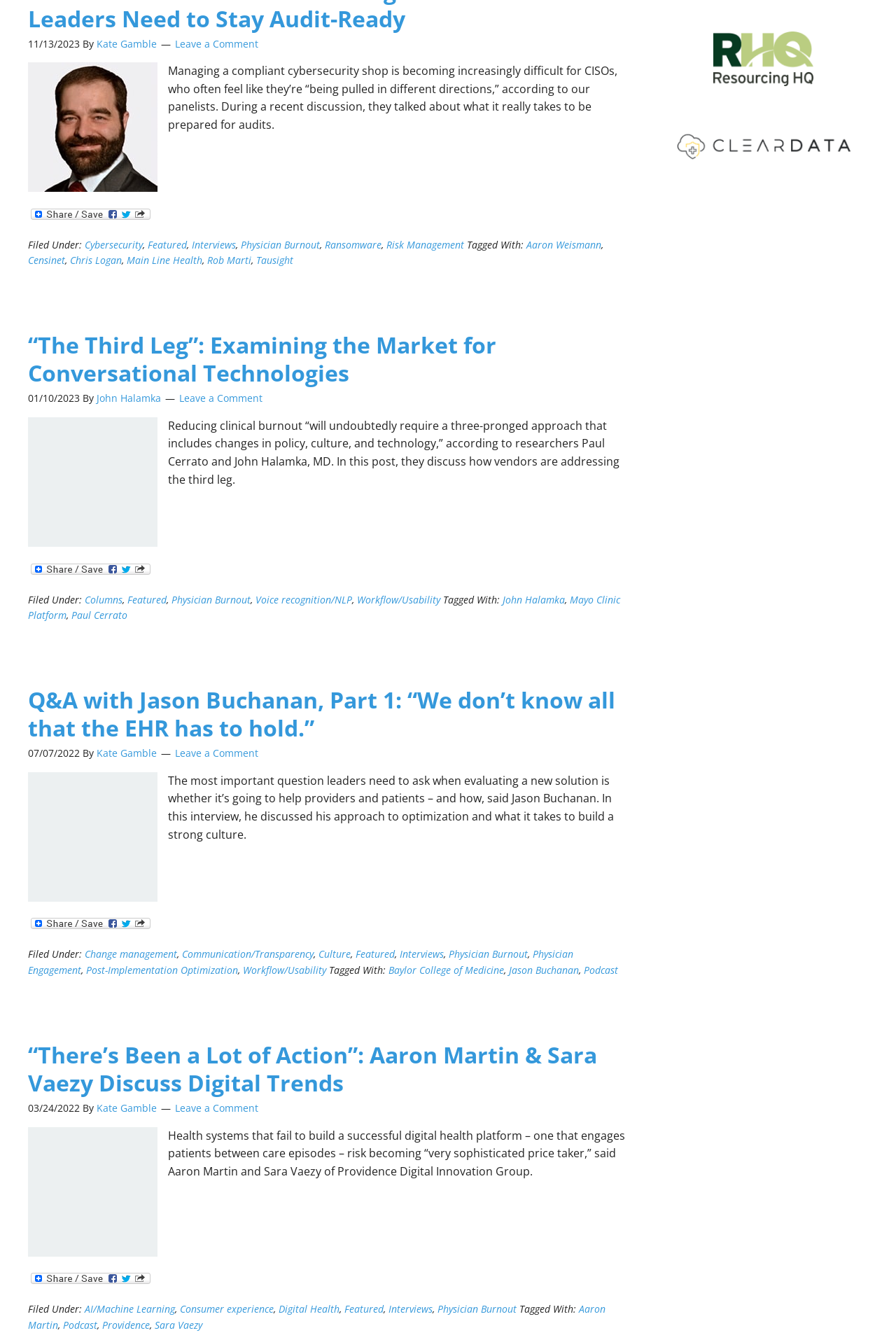Locate the bounding box coordinates of the element you need to click to accomplish the task described by this instruction: "Click on the 'Physician Burnout' link".

[0.269, 0.177, 0.357, 0.187]